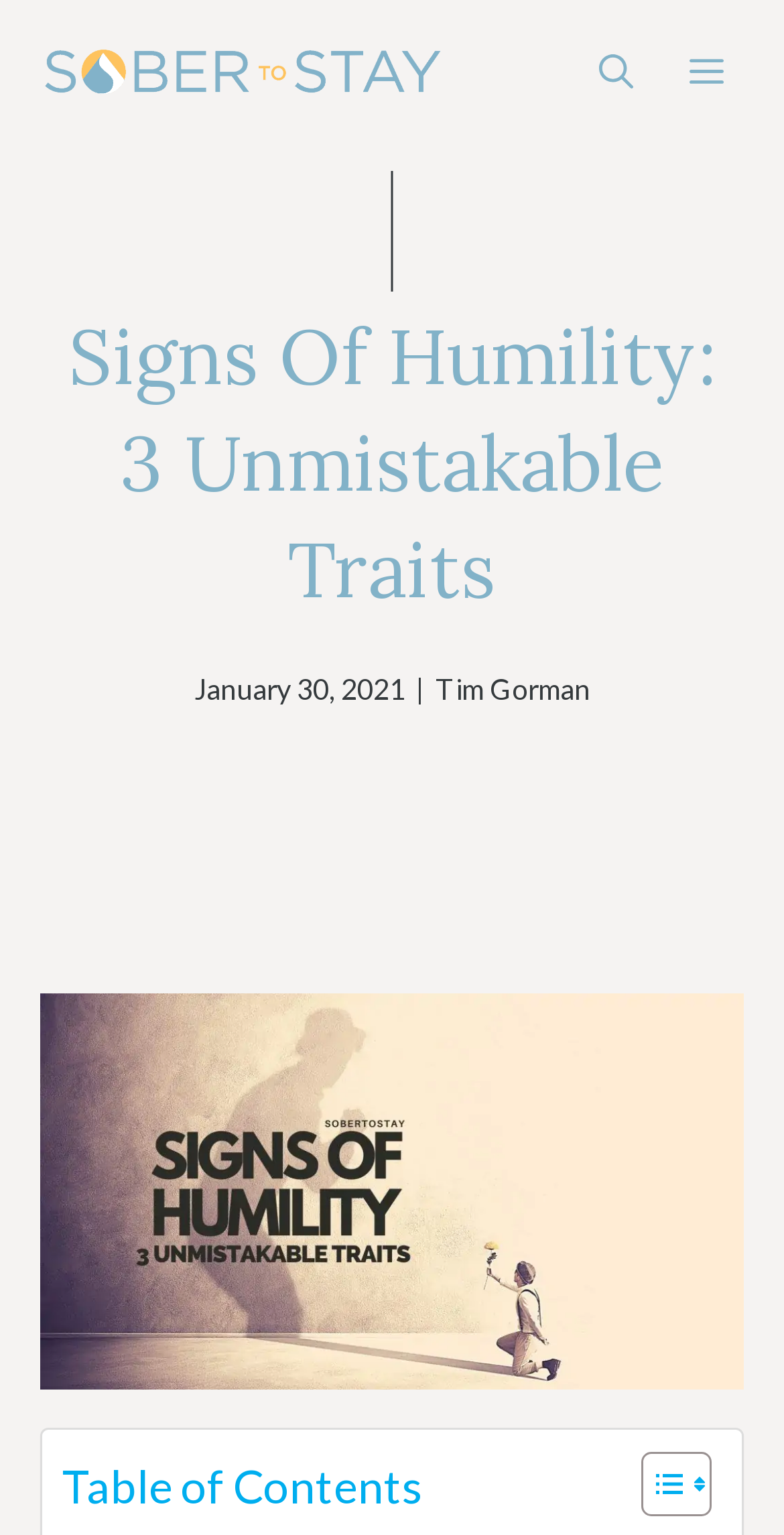Determine the bounding box of the UI component based on this description: "Toggle". The bounding box coordinates should be four float values between 0 and 1, i.e., [left, top, right, bottom].

[0.779, 0.945, 0.895, 0.989]